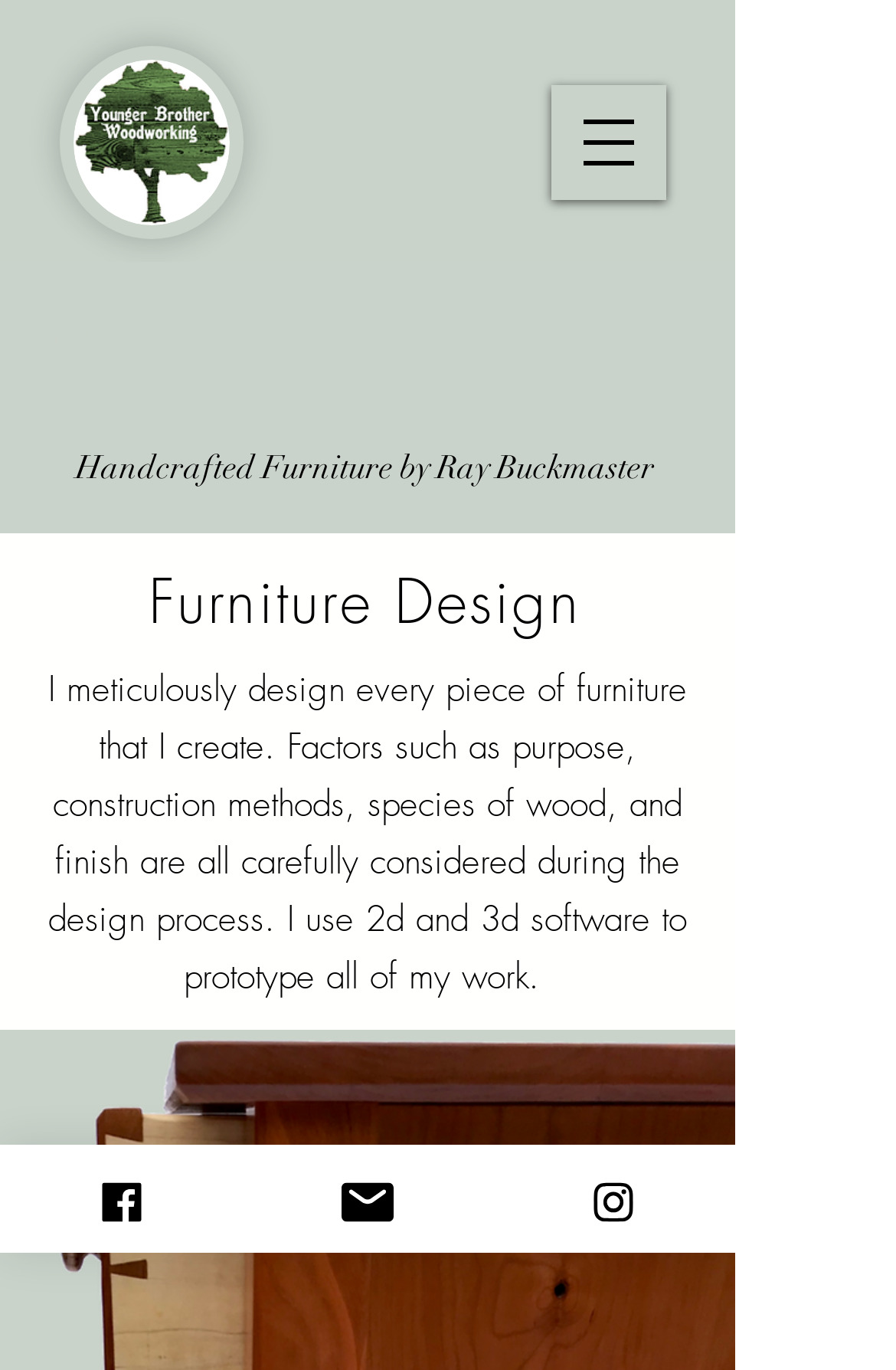Give a concise answer using one word or a phrase to the following question:
What is the profession of Ray Buckmaster?

Furniture maker